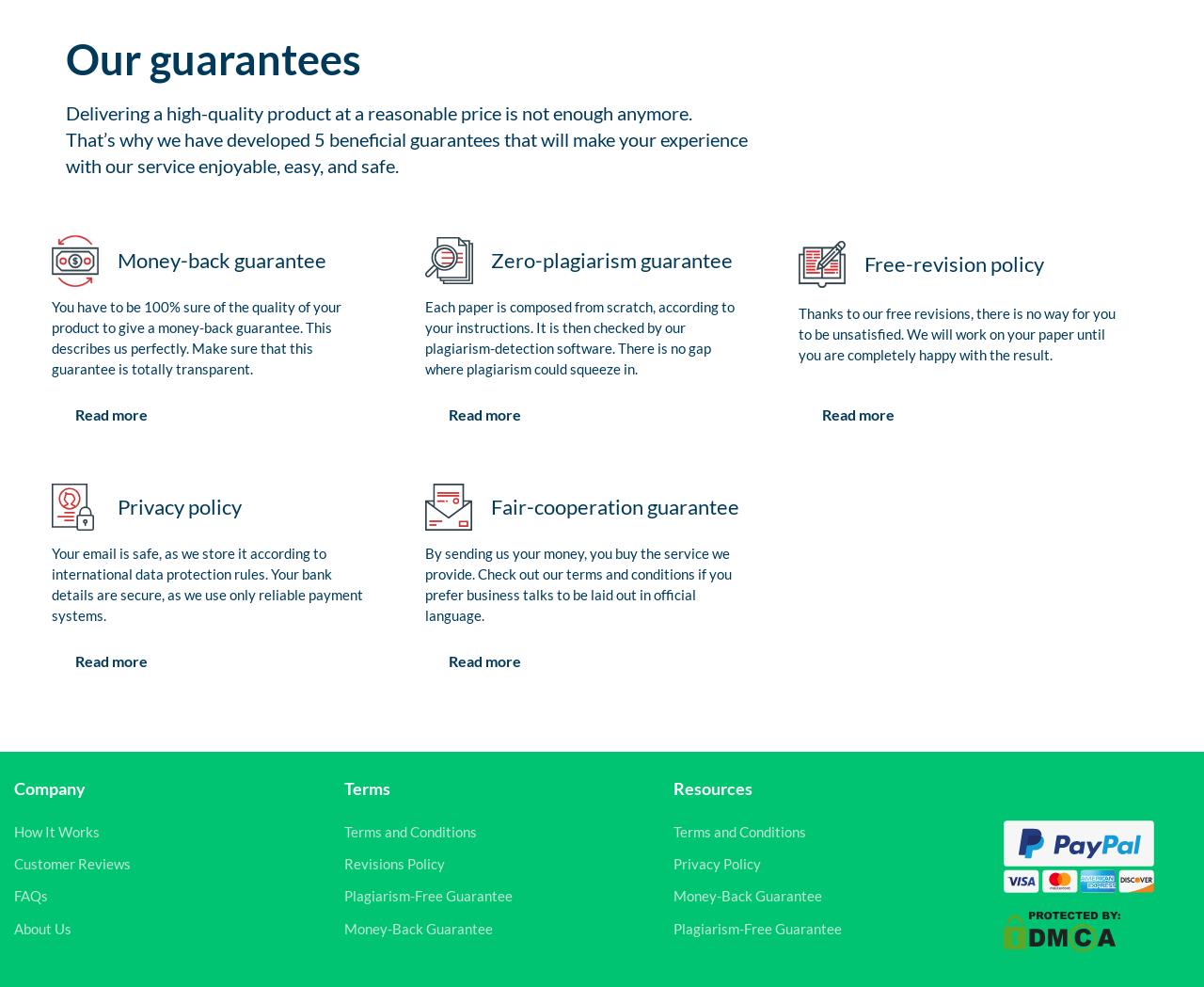Please find the bounding box coordinates for the clickable element needed to perform this instruction: "Learn about the zero-plagiarism guarantee".

[0.353, 0.4, 0.452, 0.44]